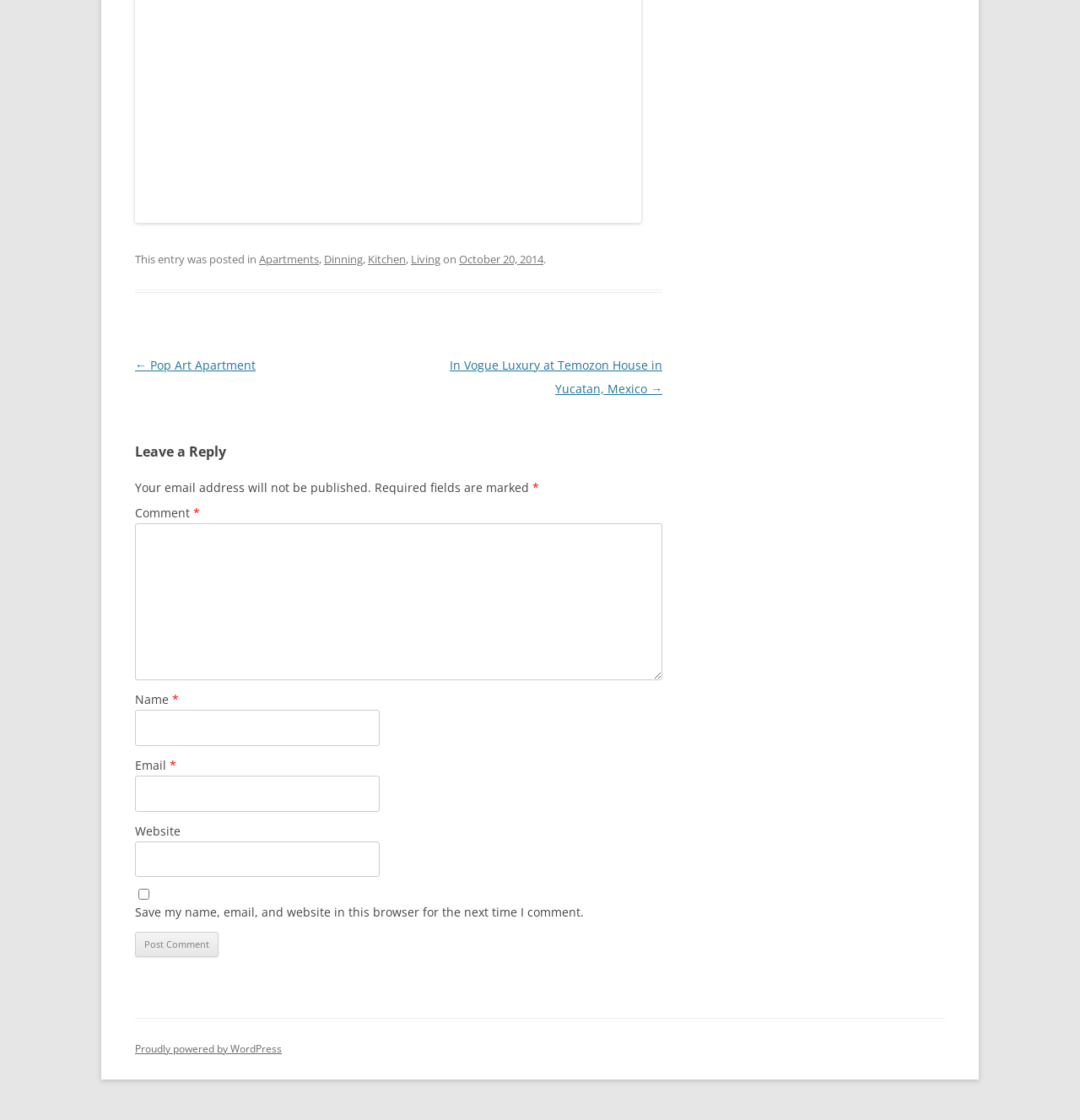Can you find the bounding box coordinates for the element to click on to achieve the instruction: "Enter your name"?

[0.125, 0.634, 0.351, 0.666]